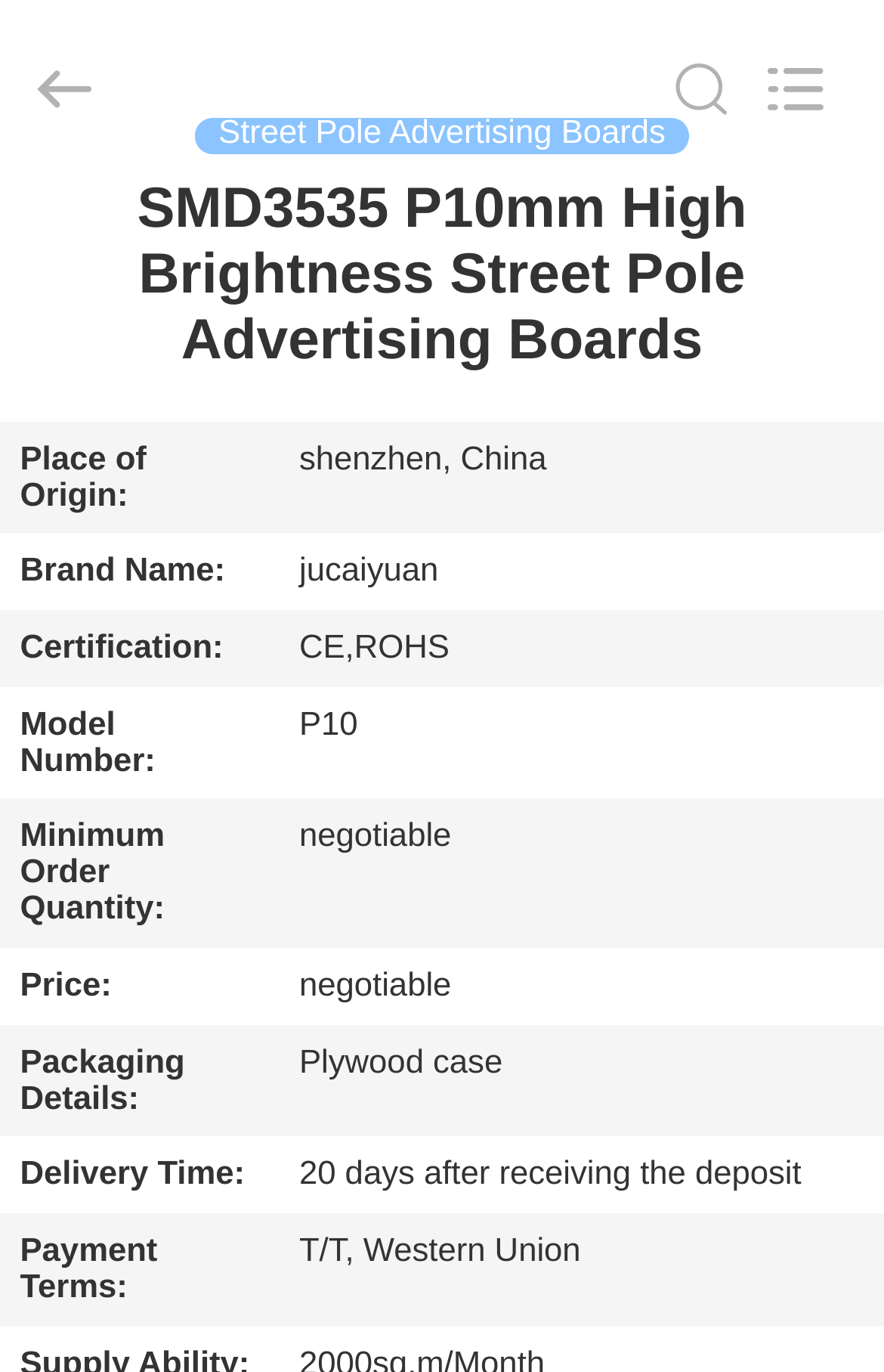Given the description of the UI element: "About Us", predict the bounding box coordinates in the form of [left, top, right, bottom], with each value being a float between 0 and 1.

[0.0, 0.311, 0.22, 0.405]